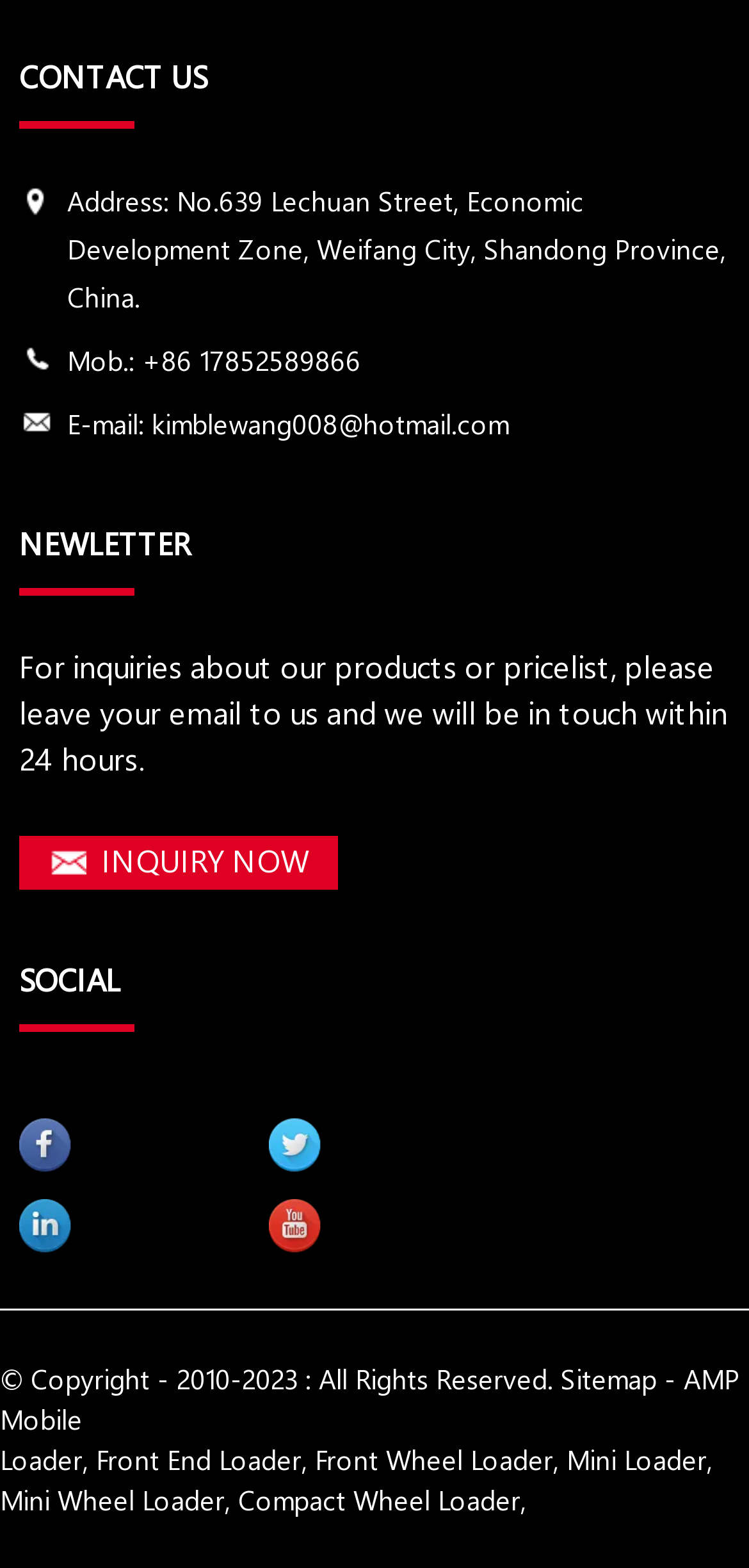Use a single word or phrase to answer the question:
How can I contact the company via phone?

+86 17852589866